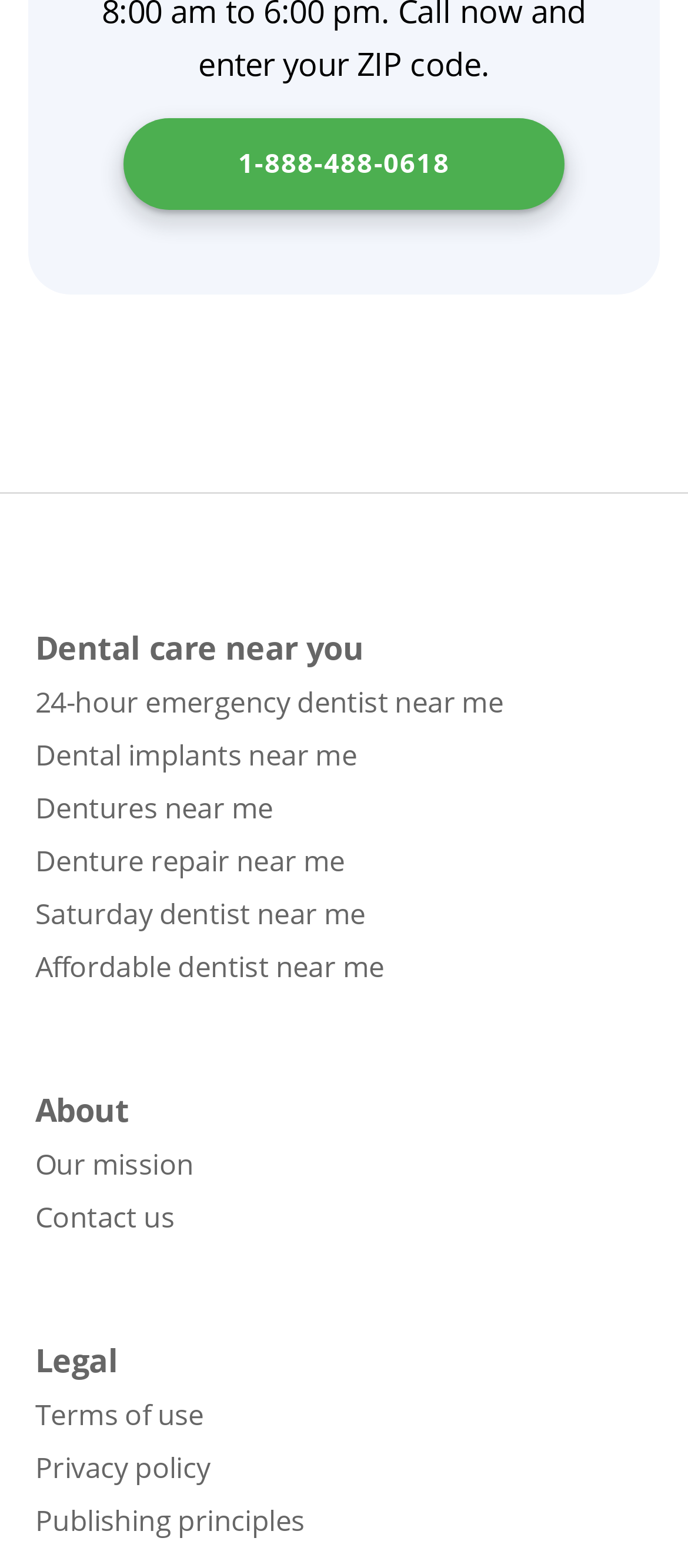Locate the UI element described by Privacy policy and provide its bounding box coordinates. Use the format (top-left x, top-left y, bottom-right x, bottom-right y) with all values as floating point numbers between 0 and 1.

[0.051, 0.958, 0.306, 0.982]